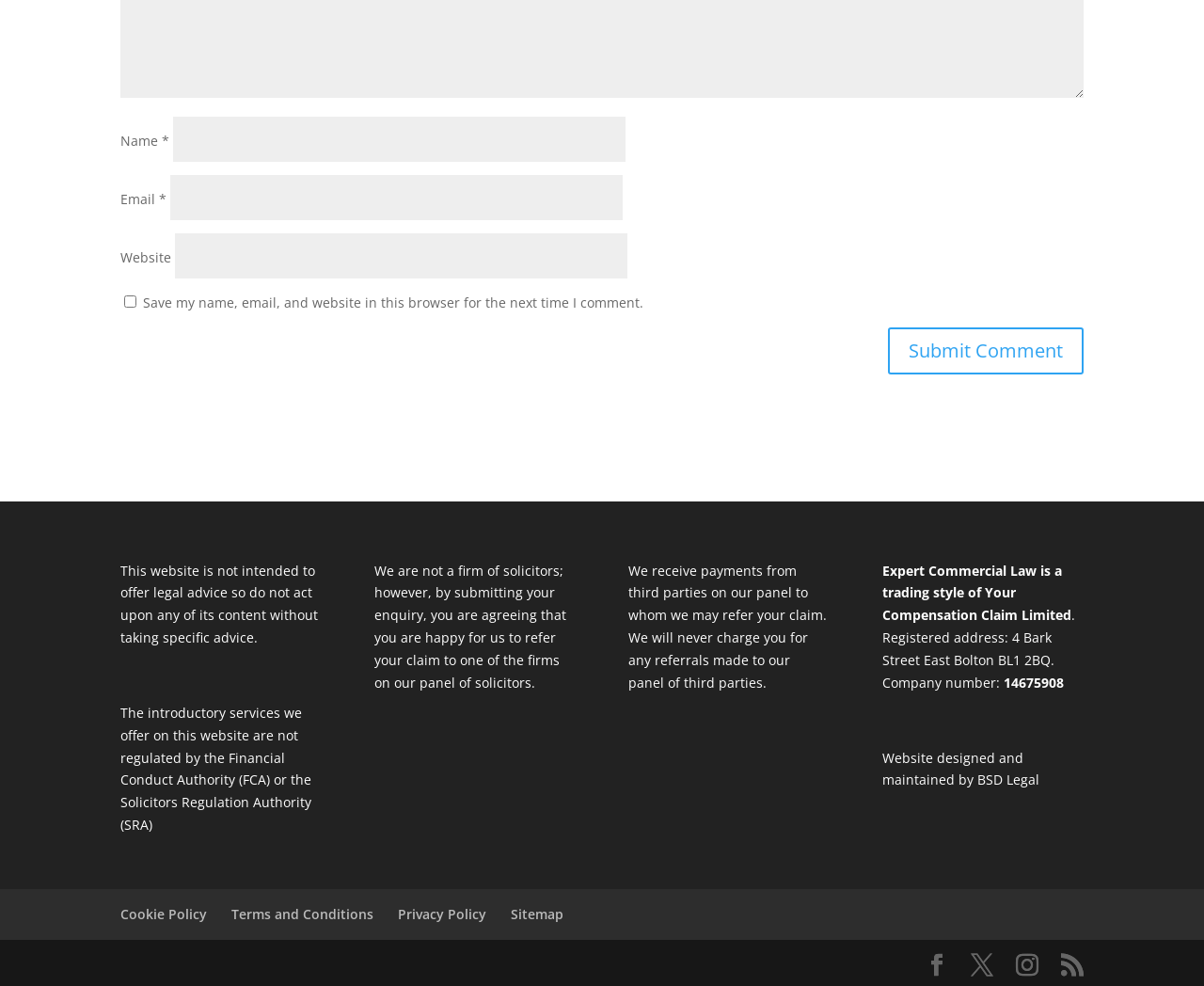Determine the coordinates of the bounding box that should be clicked to complete the instruction: "Visit the 'Privacy Policy' page". The coordinates should be represented by four float numbers between 0 and 1: [left, top, right, bottom].

None